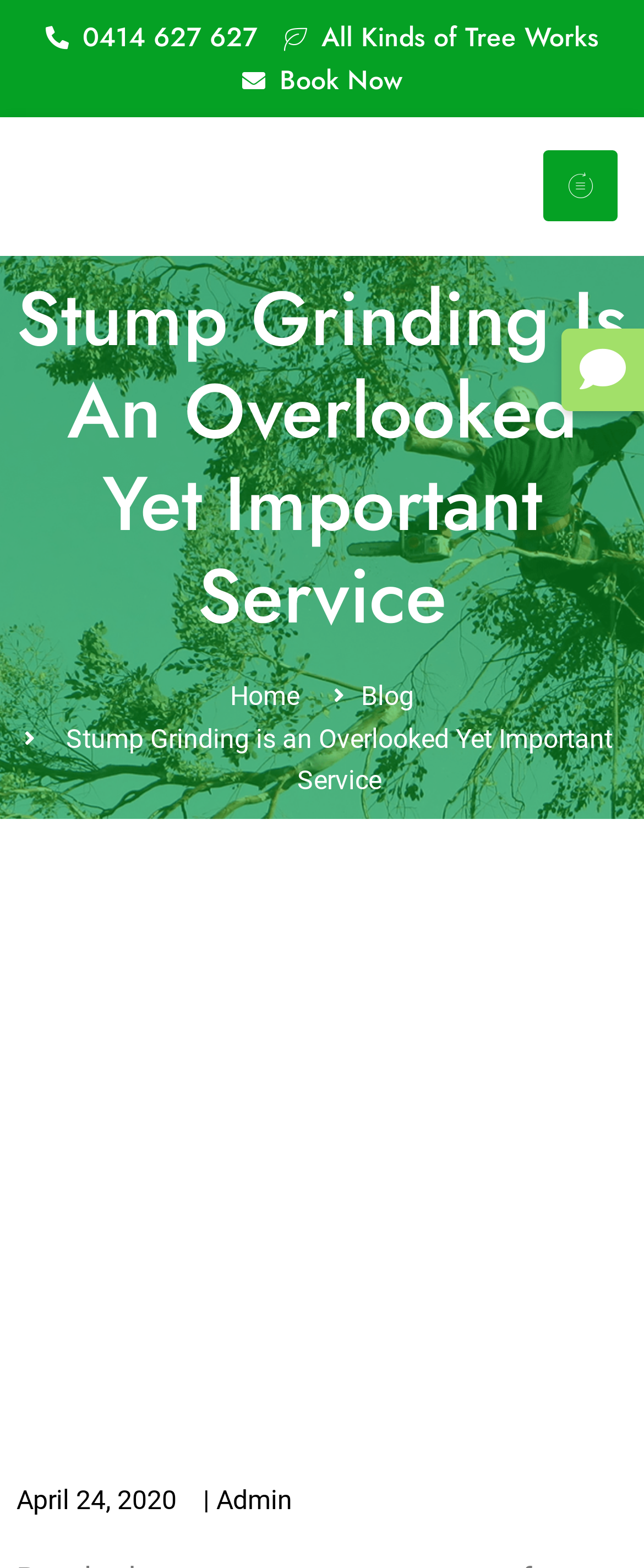Determine the bounding box coordinates for the HTML element mentioned in the following description: "parent_node: HOME". The coordinates should be a list of four floats ranging from 0 to 1, represented as [left, top, right, bottom].

[0.845, 0.096, 0.96, 0.142]